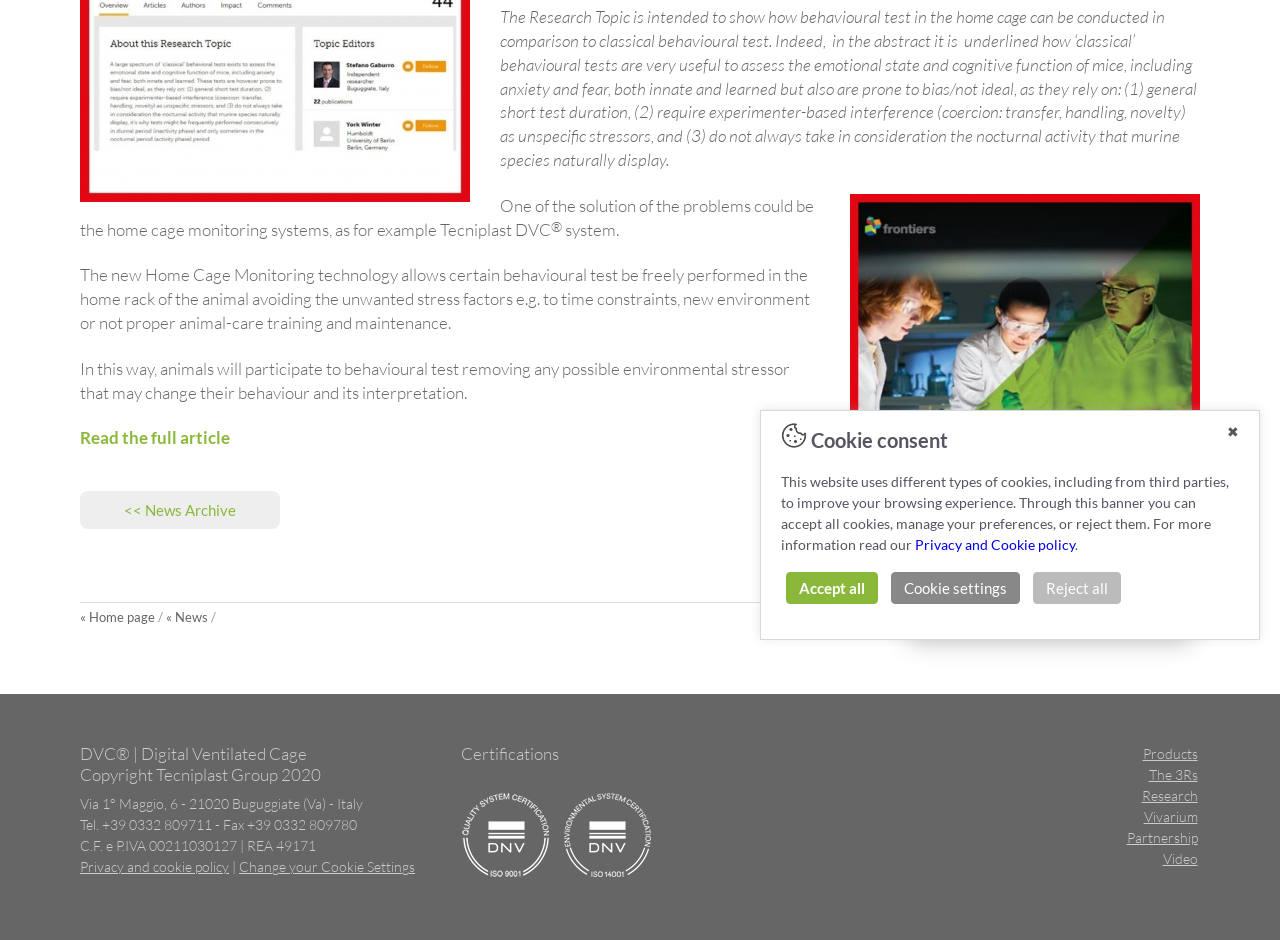From the given element description: "Read the full article", find the bounding box for the UI element. Provide the coordinates as four float numbers between 0 and 1, in the order [left, top, right, bottom].

[0.062, 0.455, 0.18, 0.477]